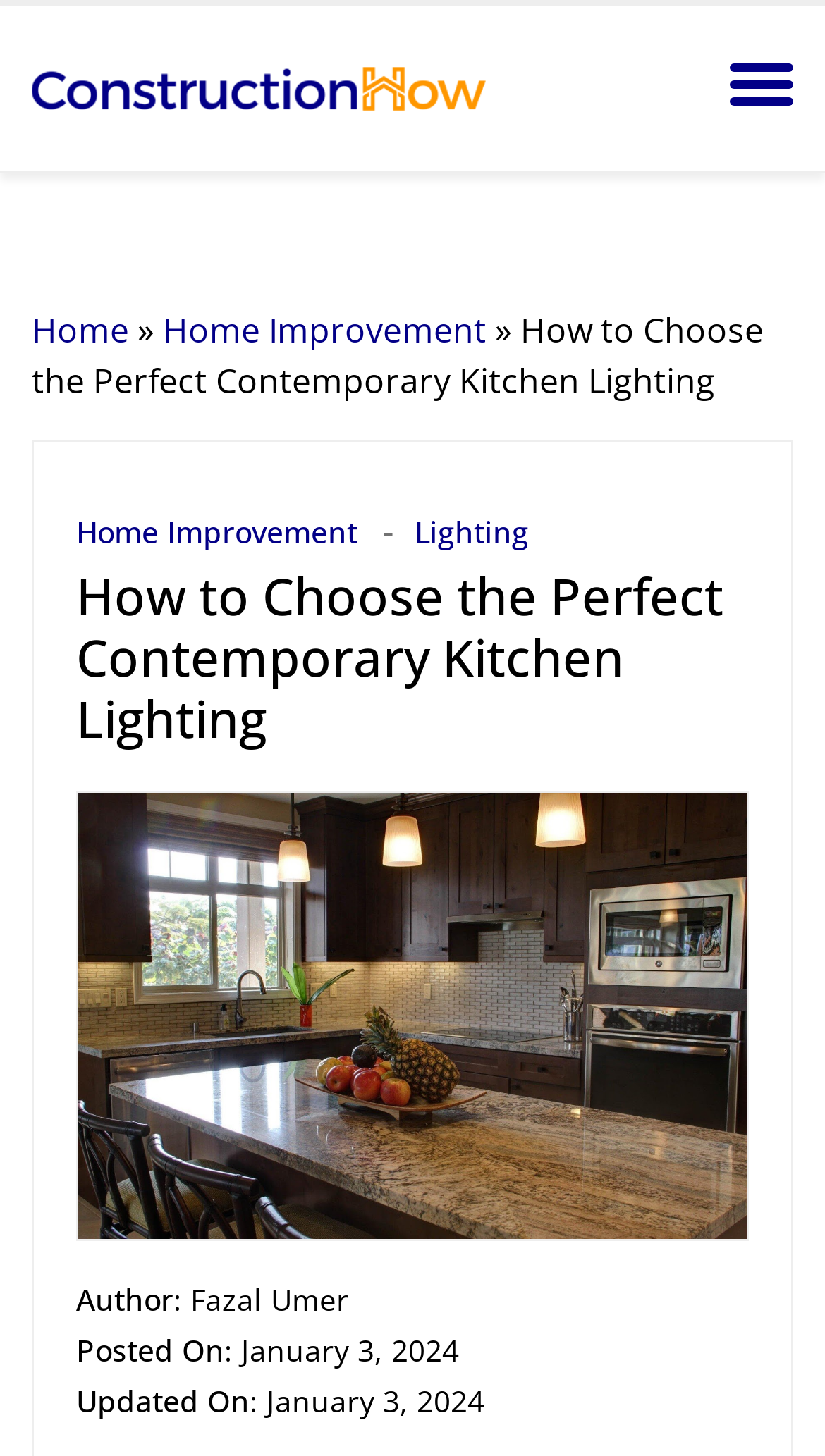What is the topic of this article?
Analyze the image and provide a thorough answer to the question.

I found the topic by looking at the heading section of the webpage and finding the text that says 'How to Choose the Perfect Contemporary Kitchen Lighting'.